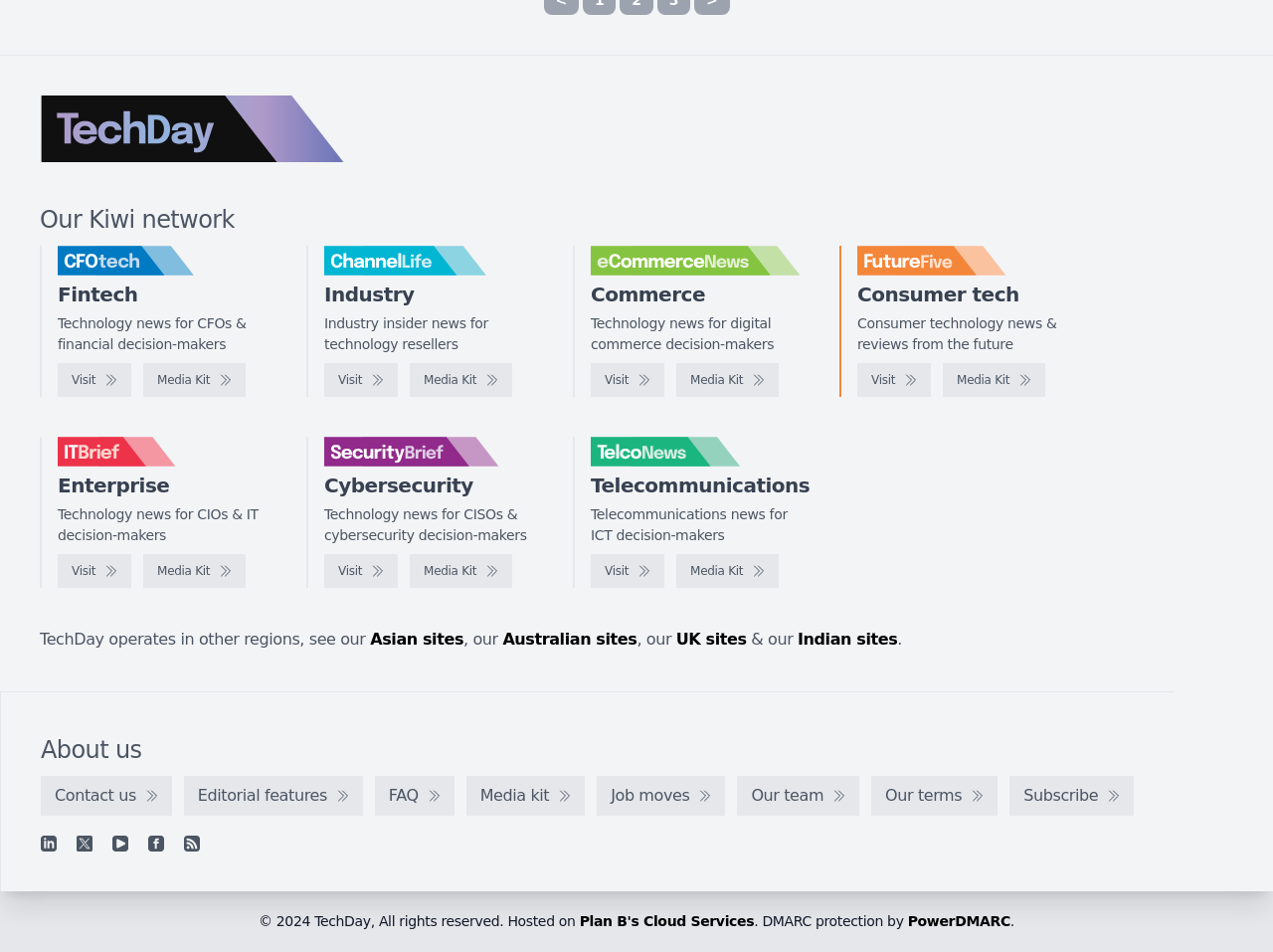Provide a short, one-word or phrase answer to the question below:
How many regions does TechDay operate in?

Multiple